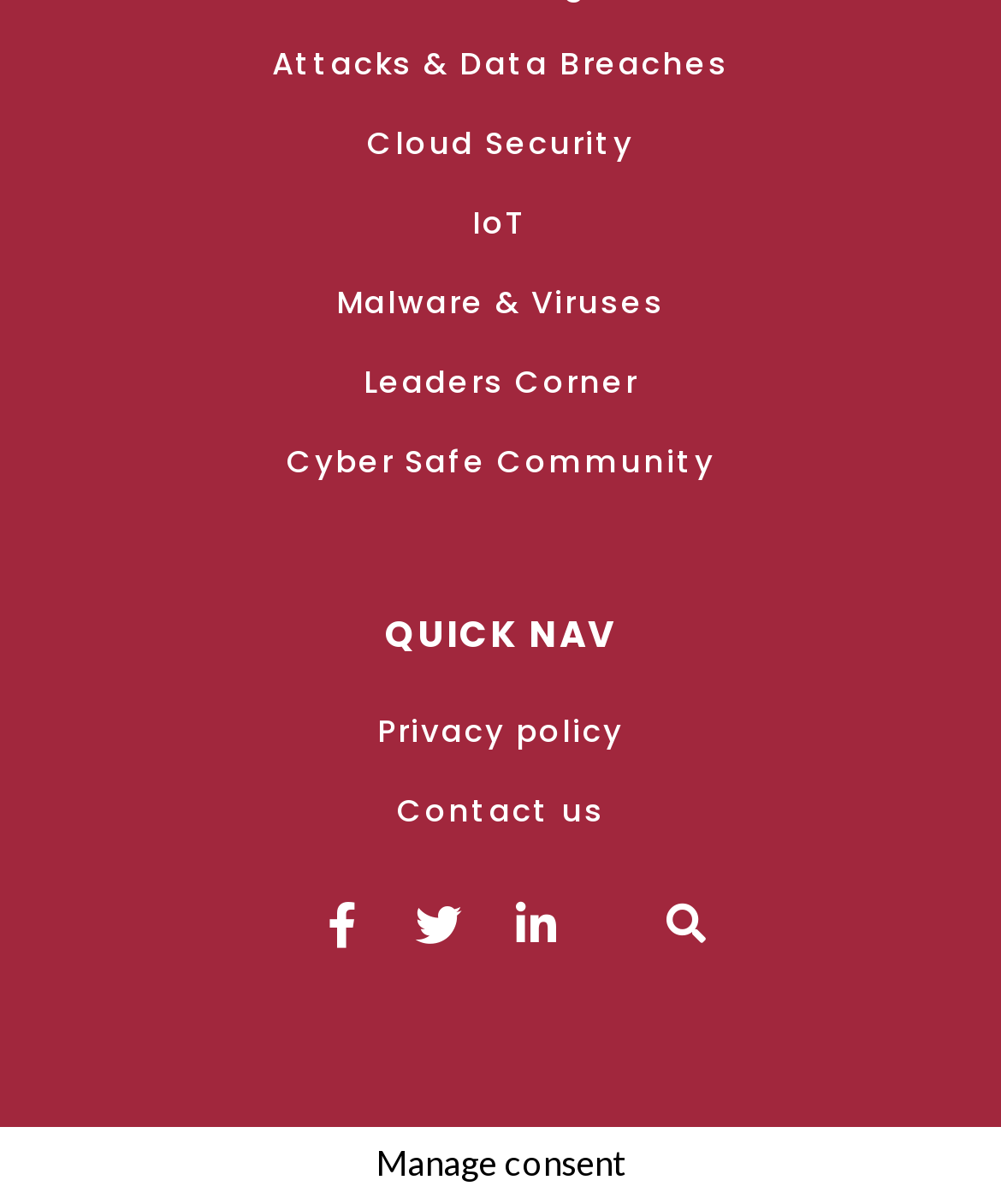Please answer the following question using a single word or phrase: 
What is the purpose of the search bar?

To search